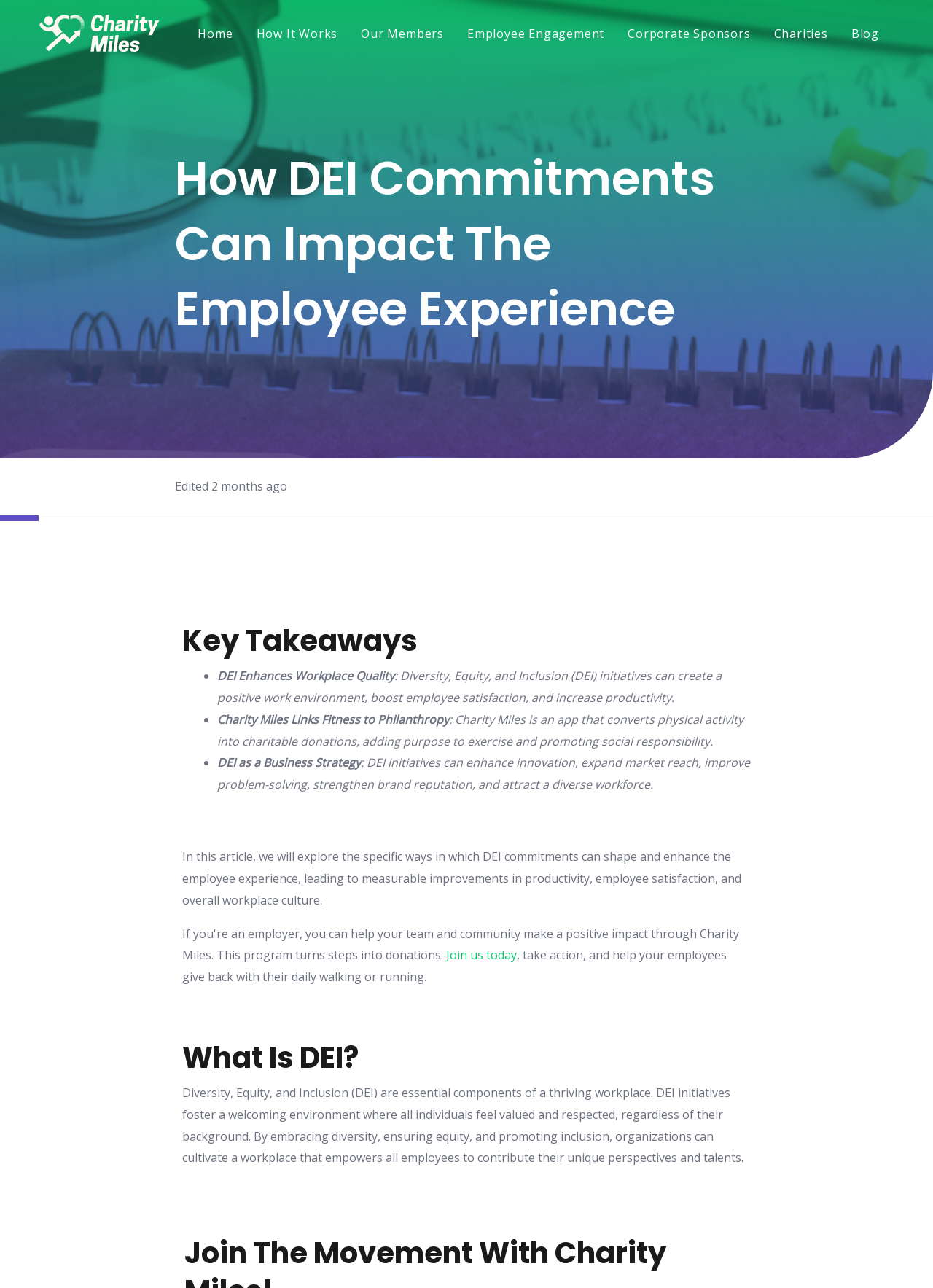Use the details in the image to answer the question thoroughly: 
What is the purpose of DEI initiatives?

According to the webpage, DEI initiatives can create a positive work environment, boost employee satisfaction, and increase productivity. This is mentioned in the section 'Key Takeaways' where it says 'DEI Enhances Workplace Quality: Diversity, Equity, and Inclusion (DEI) initiatives can create a positive work environment, boost employee satisfaction, and increase productivity.'